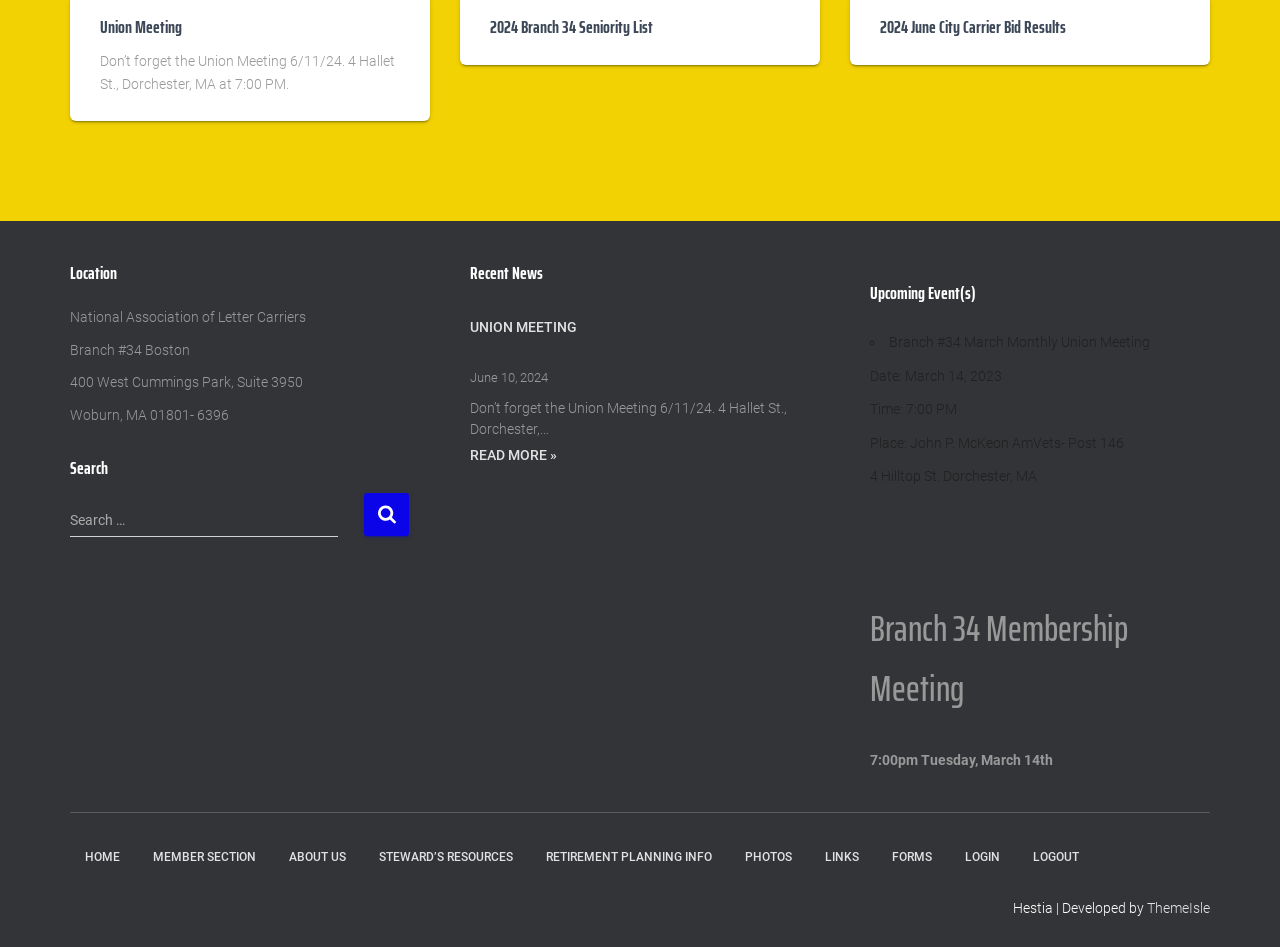Refer to the image and answer the question with as much detail as possible: What is the time of the Branch 34 Membership Meeting?

I found the answer by looking at the heading 'Branch 34 Membership Meeting' and its corresponding StaticText, which mentions the time as '7:00pm Tuesday, March 14th'.